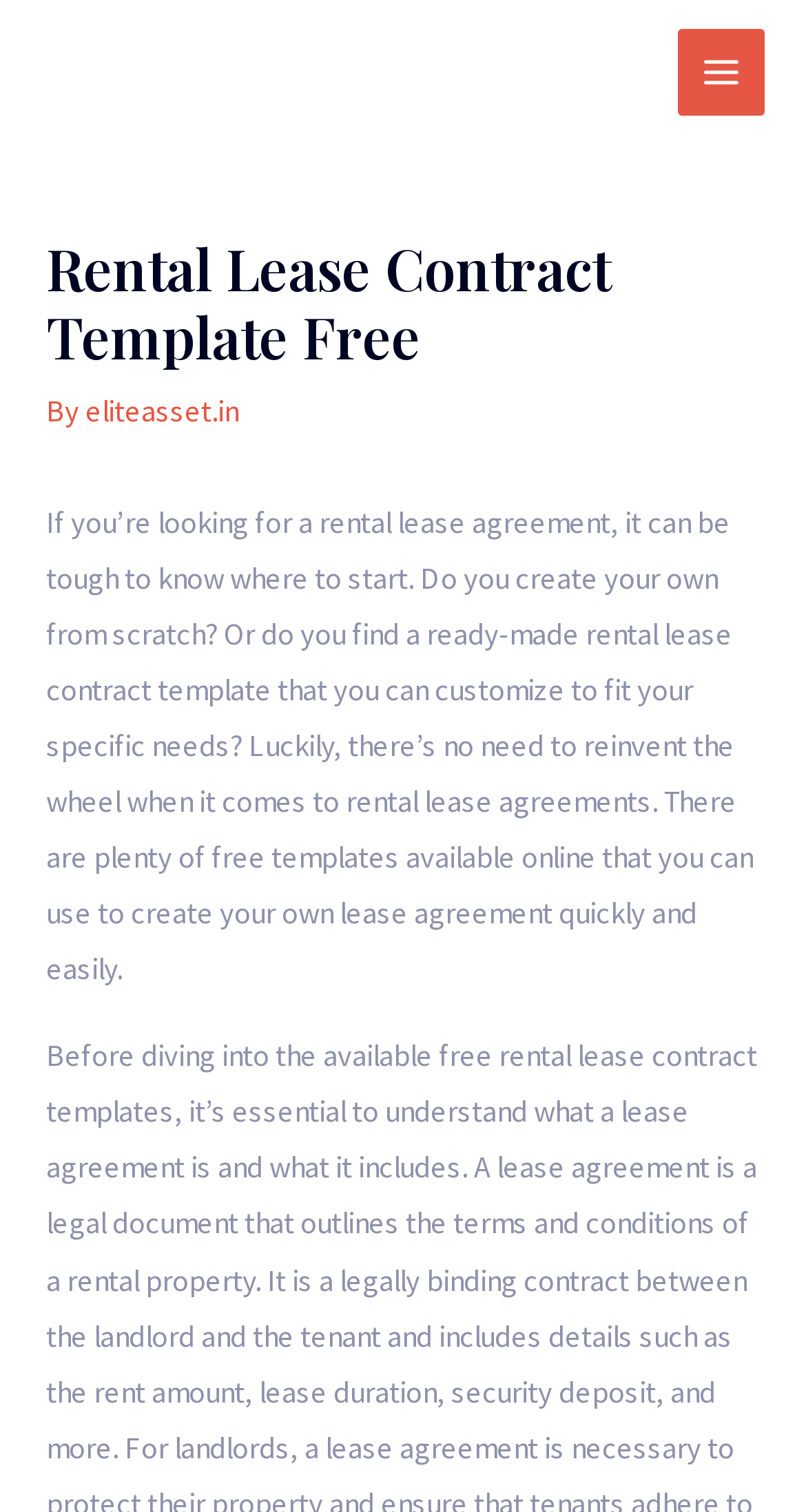With reference to the screenshot, provide a detailed response to the question below:
What is the position of the image on the webpage?

Based on the bounding box coordinates of the image element, it appears to be located at the top right corner of the webpage, with coordinates [0.869, 0.034, 0.921, 0.061].